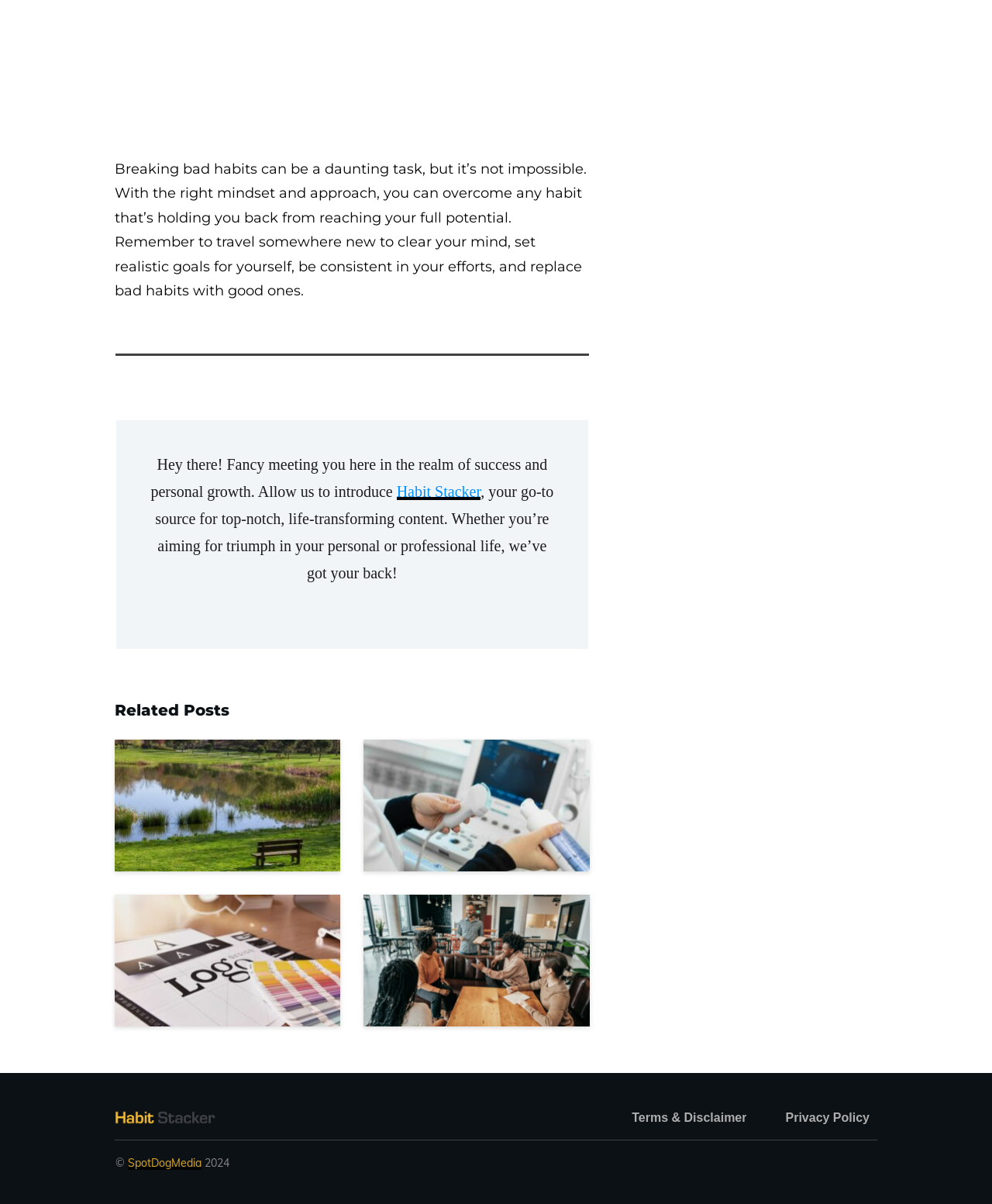Identify the bounding box coordinates of the element to click to follow this instruction: 'Read the article about Building Up: Why Infrastructure Benefits Local Communities'. Ensure the coordinates are four float values between 0 and 1, provided as [left, top, right, bottom].

[0.116, 0.614, 0.343, 0.724]